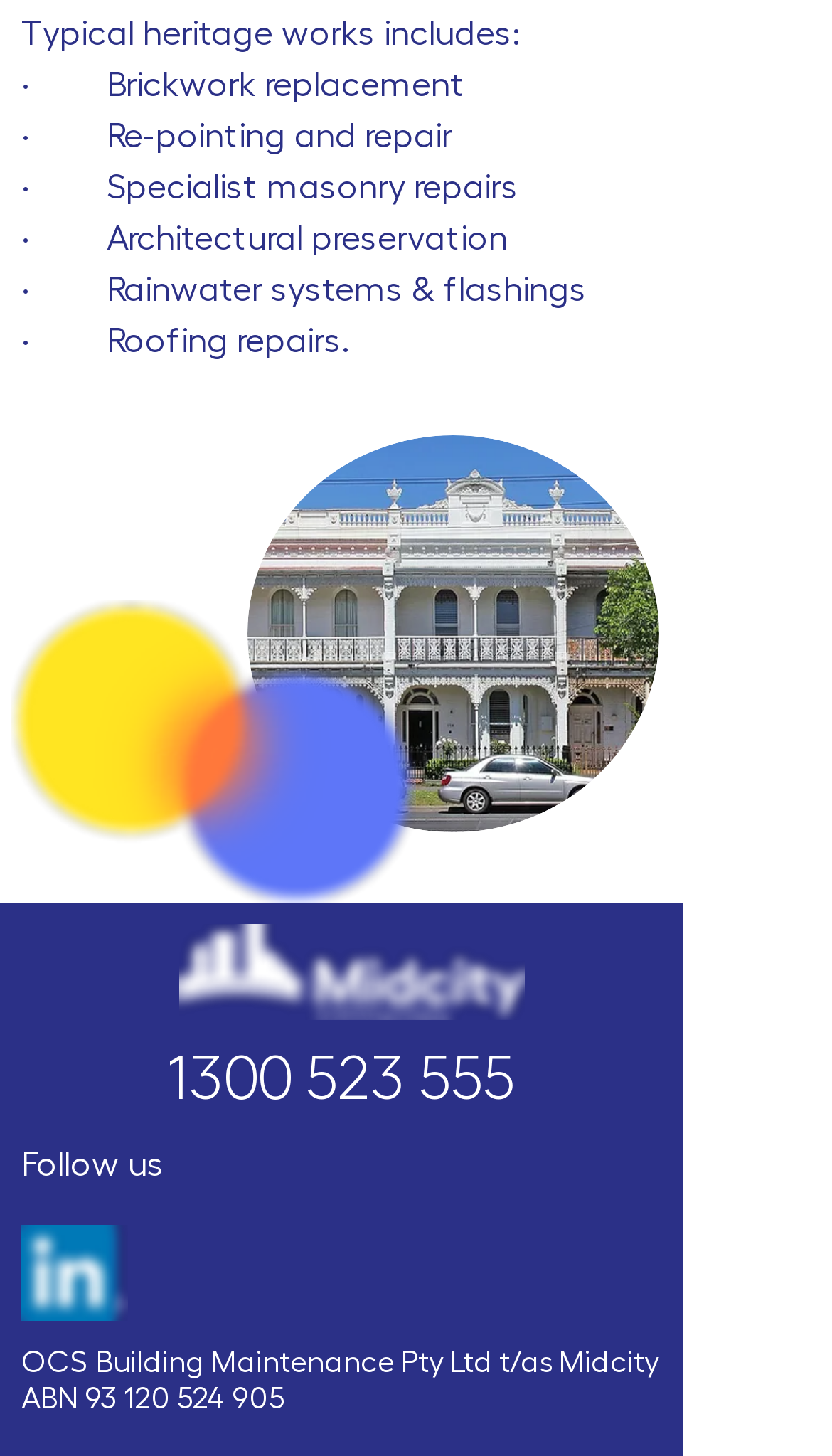What is the contact number of Midcity?
Provide a short answer using one word or a brief phrase based on the image.

1300 523 555